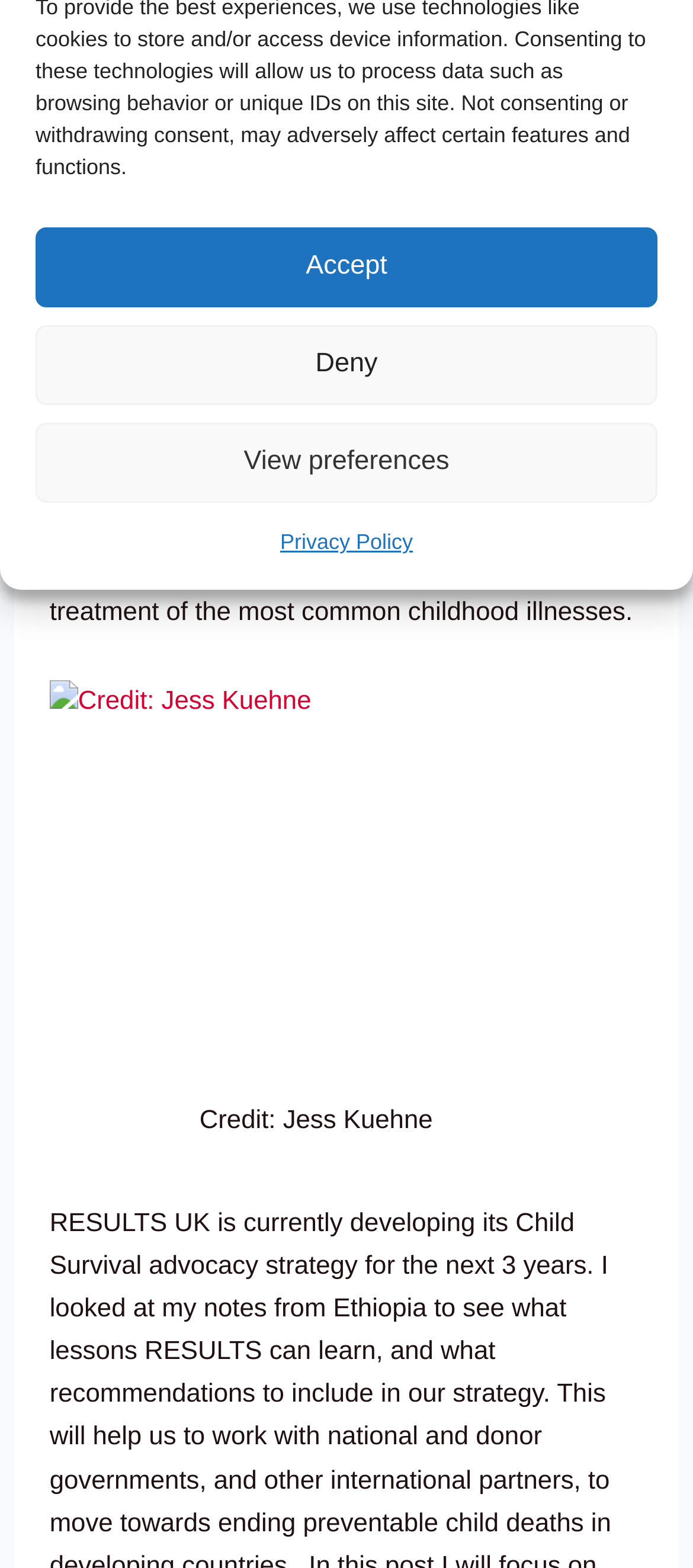Locate the bounding box of the UI element described by: "Deny" in the given webpage screenshot.

[0.051, 0.207, 0.949, 0.258]